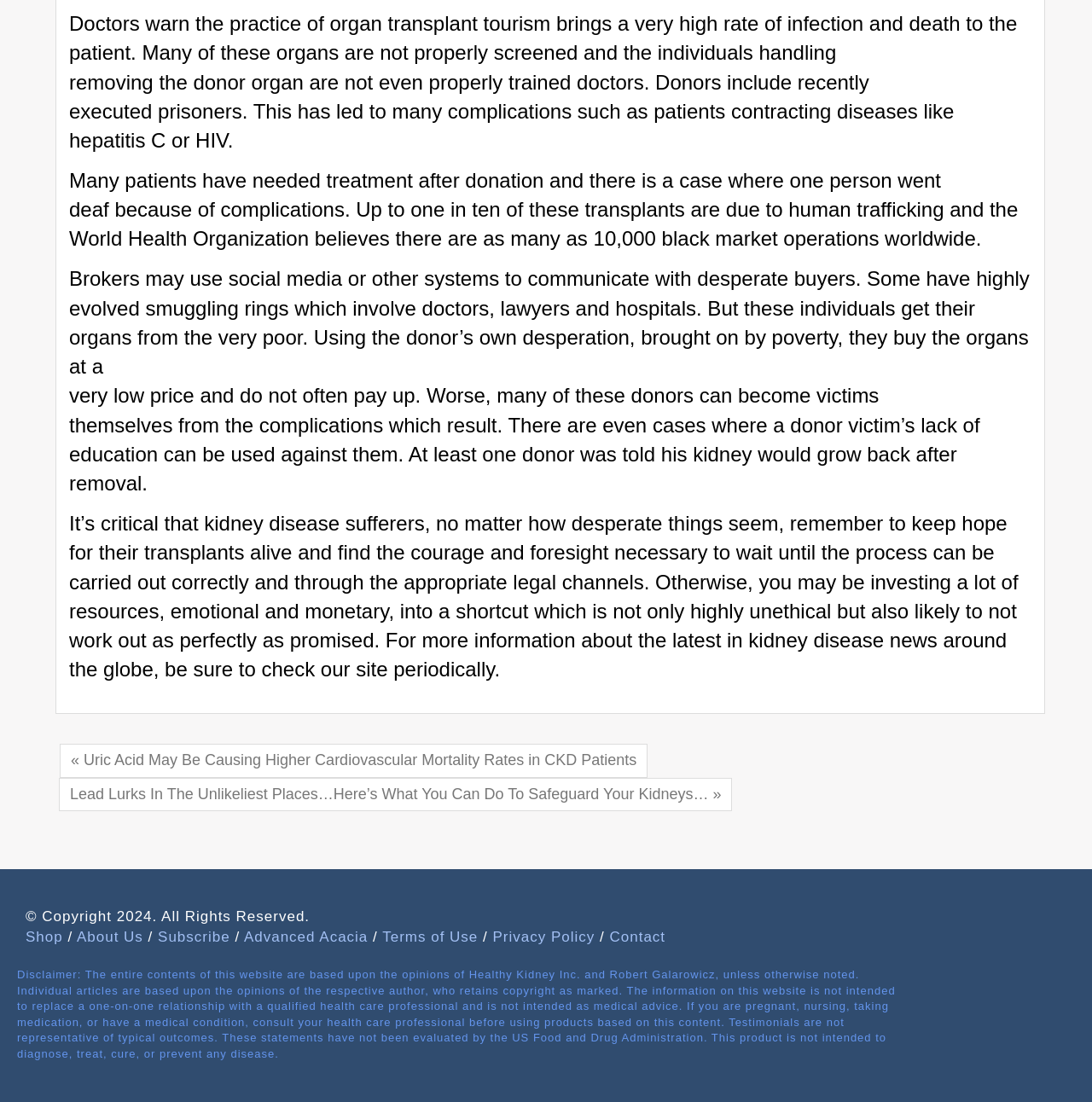Could you highlight the region that needs to be clicked to execute the instruction: "Click the link to learn about uric acid and cardiovascular mortality rates in CKD patients"?

[0.055, 0.675, 0.593, 0.706]